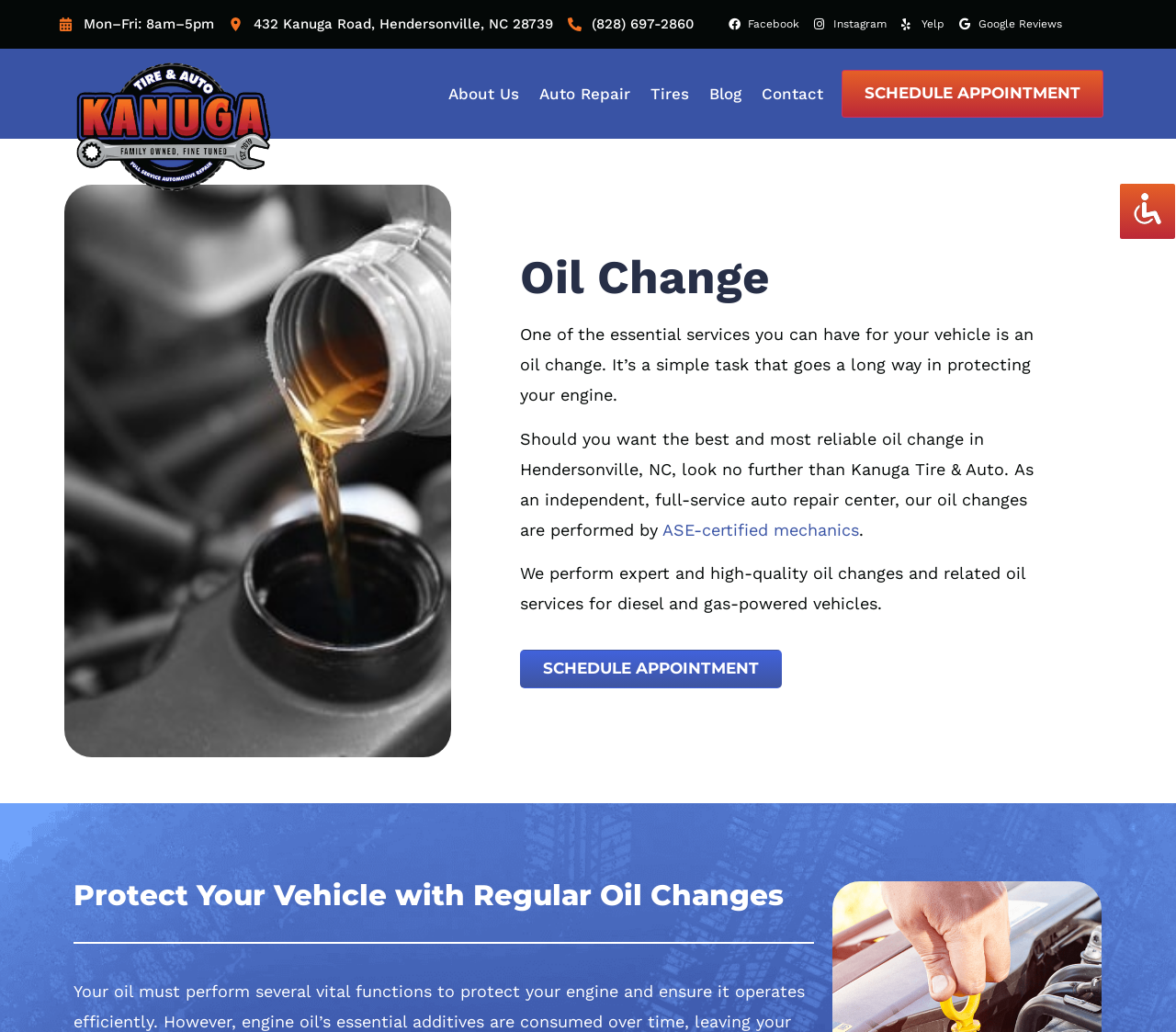Please find the bounding box coordinates of the element that must be clicked to perform the given instruction: "Call the store". The coordinates should be four float numbers from 0 to 1, i.e., [left, top, right, bottom].

[0.482, 0.009, 0.59, 0.038]